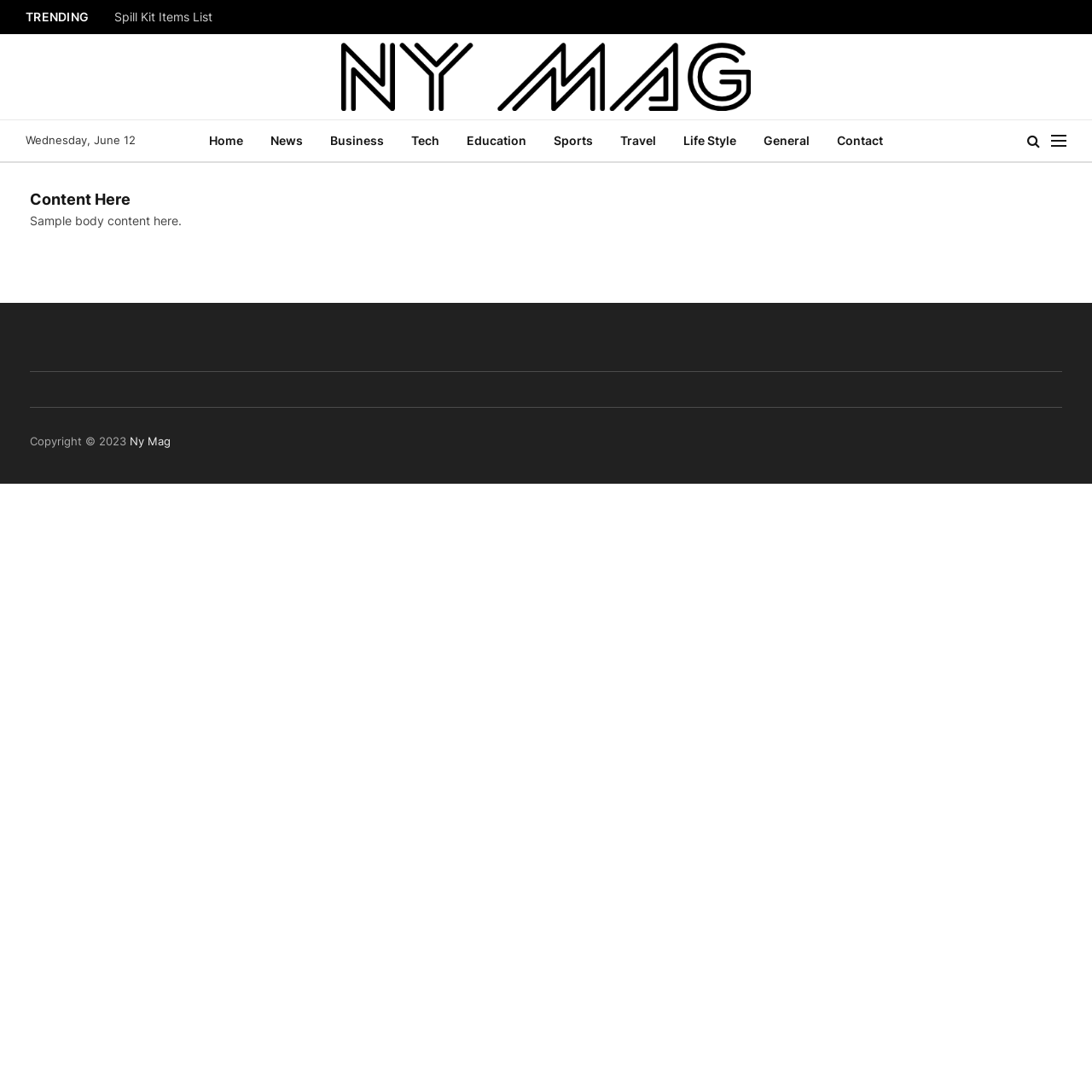Pinpoint the bounding box coordinates of the area that should be clicked to complete the following instruction: "Check the menu". The coordinates must be given as four float numbers between 0 and 1, i.e., [left, top, right, bottom].

[0.962, 0.111, 0.977, 0.146]